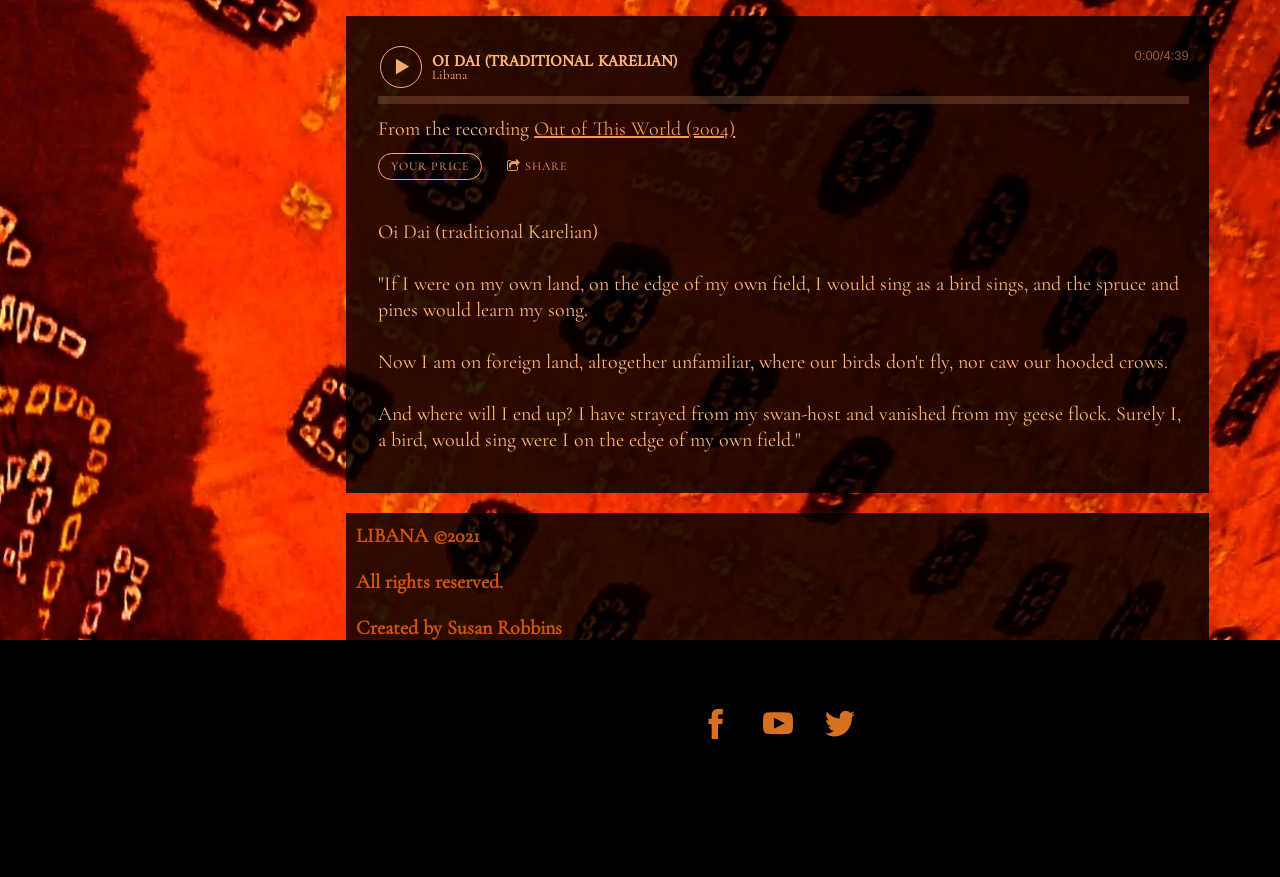Find the bounding box coordinates for the element described here: "Out of This World (2004)".

[0.417, 0.134, 0.574, 0.161]